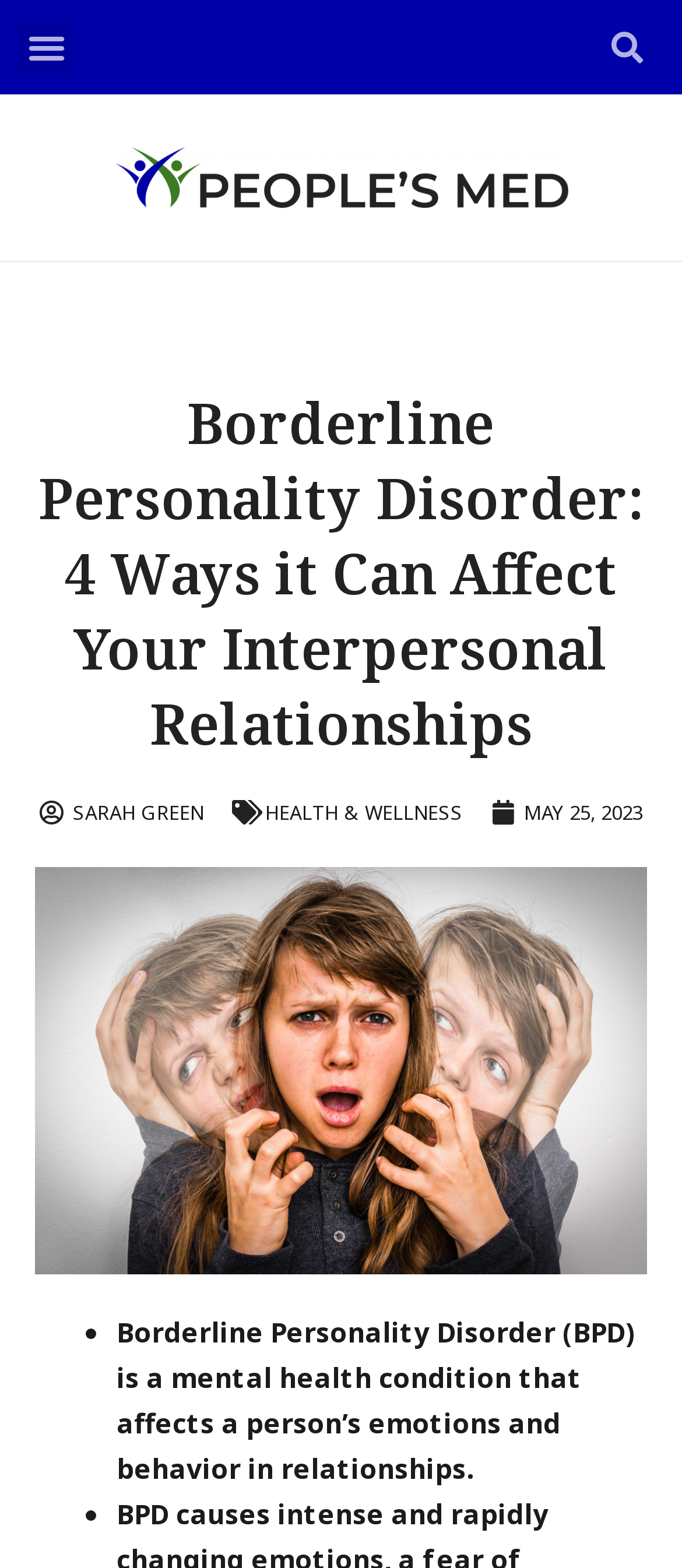Describe all the key features of the webpage in detail.

The webpage is about Borderline Personality Disorder (BPD) and its effects on relationships. At the top left corner, there is a menu toggle button and a search bar with a search button at the top right corner. Below the search bar, there is a logo of People's Med, which is an image accompanied by a link. 

The main content of the webpage starts with a heading that reads "Borderline Personality Disorder: 4 Ways it Can Affect Your Interpersonal Relationships". Below the heading, there are three links: one for the author's name, "SARAH GREEN", one for the category "HEALTH & WELLNESS", and one for the date "MAY 25, 2023". 

To the right of these links, there is an image of a woman with personality disorder. Below the image, there is a list with two list markers, each followed by a paragraph of text. The first paragraph explains that BPD is a mental health condition that affects a person's emotions and behavior in relationships. The second paragraph is not fully provided in the accessibility tree, but it likely continues to discuss the effects of BPD on relationships.